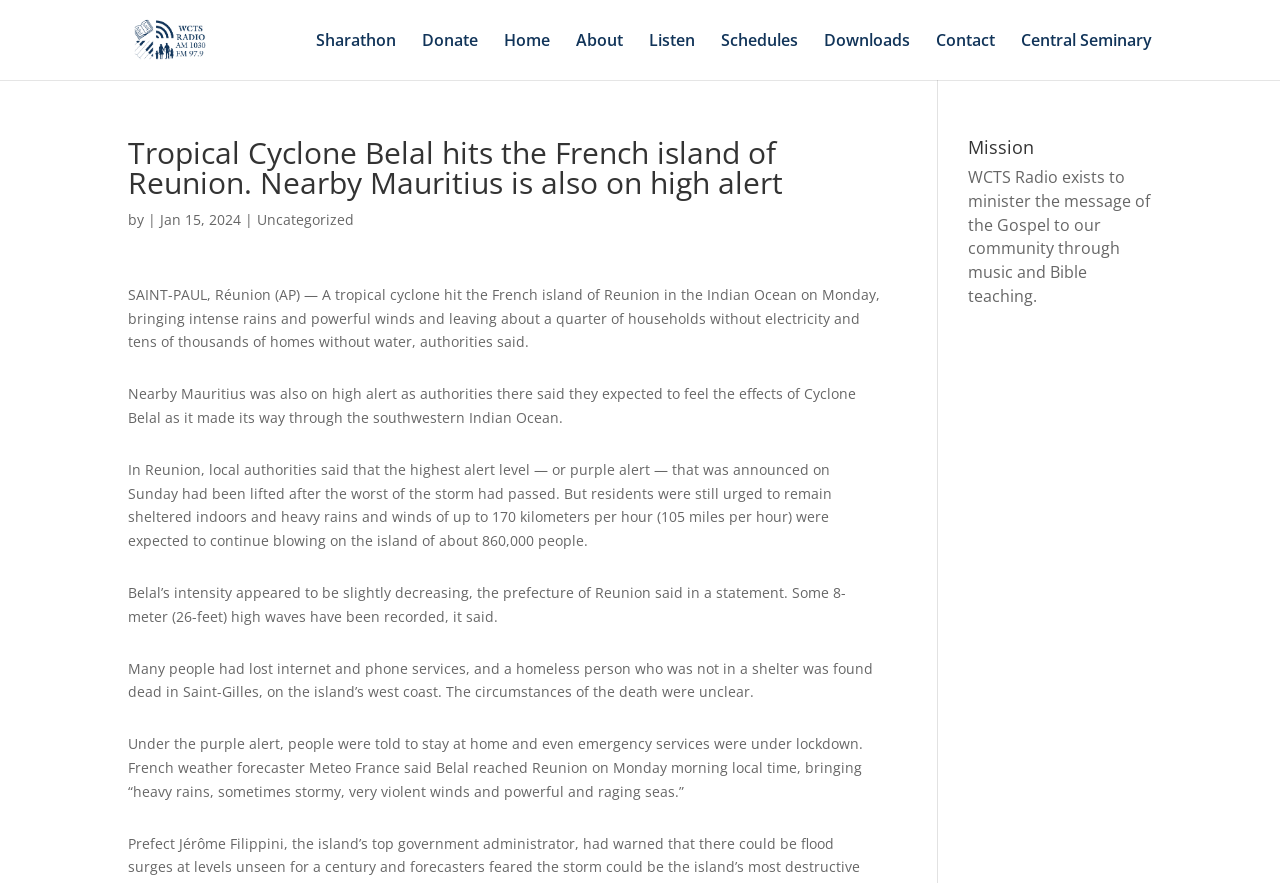Pinpoint the bounding box coordinates of the clickable element needed to complete the instruction: "Click the 'About Us' link". The coordinates should be provided as four float numbers between 0 and 1: [left, top, right, bottom].

None